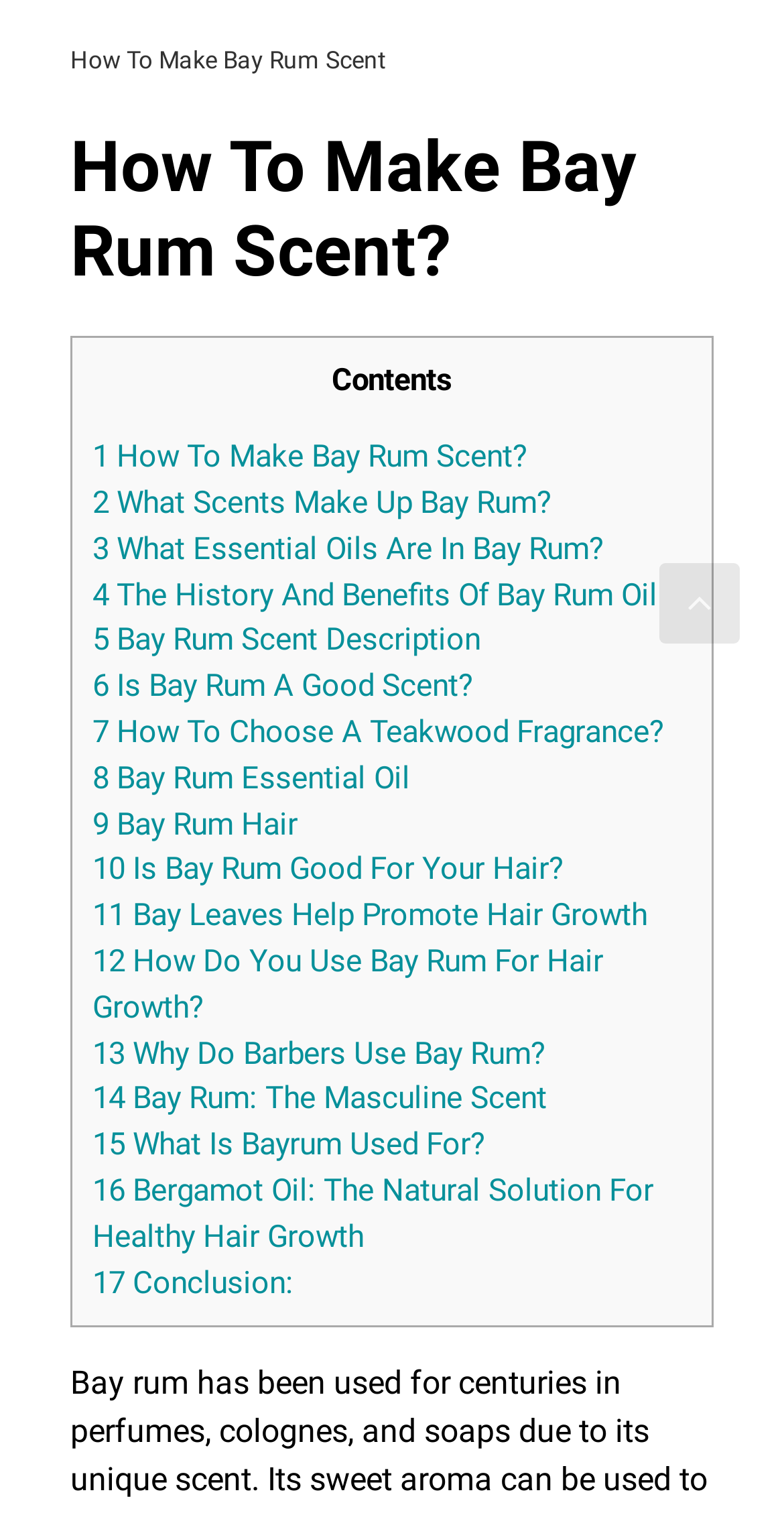Please examine the image and answer the question with a detailed explanation:
What is the first topic discussed in the table of contents?

The first link in the table of contents is '1 How To Make Bay Rum Scent?', which suggests that the first topic discussed is how to make Bay Rum scent.